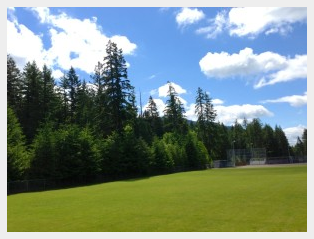Generate an elaborate caption for the given image.

The image captures a breathtaking outdoor scene in Washington State, showcasing lush greenery and a vibrant blue sky dotted with fluffy, white clouds. A wide expanse of bright green grass stretches across the foreground, inviting exploration and relaxation. Towering evergreen trees line the backdrop, their deep green foliage contrasting beautifully against the sky. This picturesque setting highlights the natural beauty of the region, perfectly complementing a narrative about outdoor adventures and the joys of spending time in nature. The serene atmosphere is reflective of the peaceful, inviting environment that Washington State is known for, offering a glimpse into the outdoor experiences waiting to be discovered.